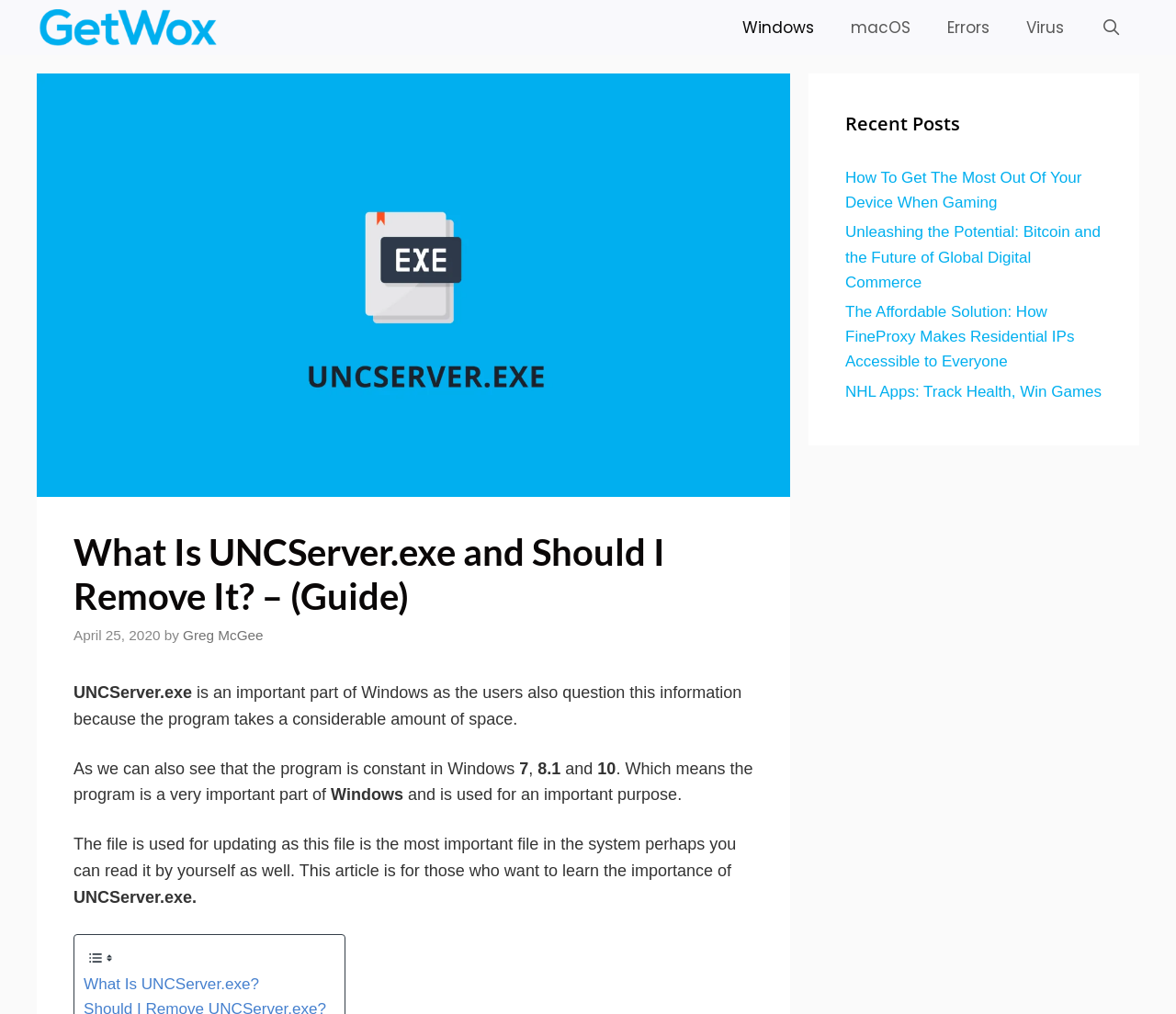What are the versions of Windows that use UNCServer.exe?
Offer a detailed and full explanation in response to the question.

The article mentions that UNCServer.exe is a part of Windows, and it is used in different versions of Windows, including Windows 7, Windows 8.1, and Windows 10.